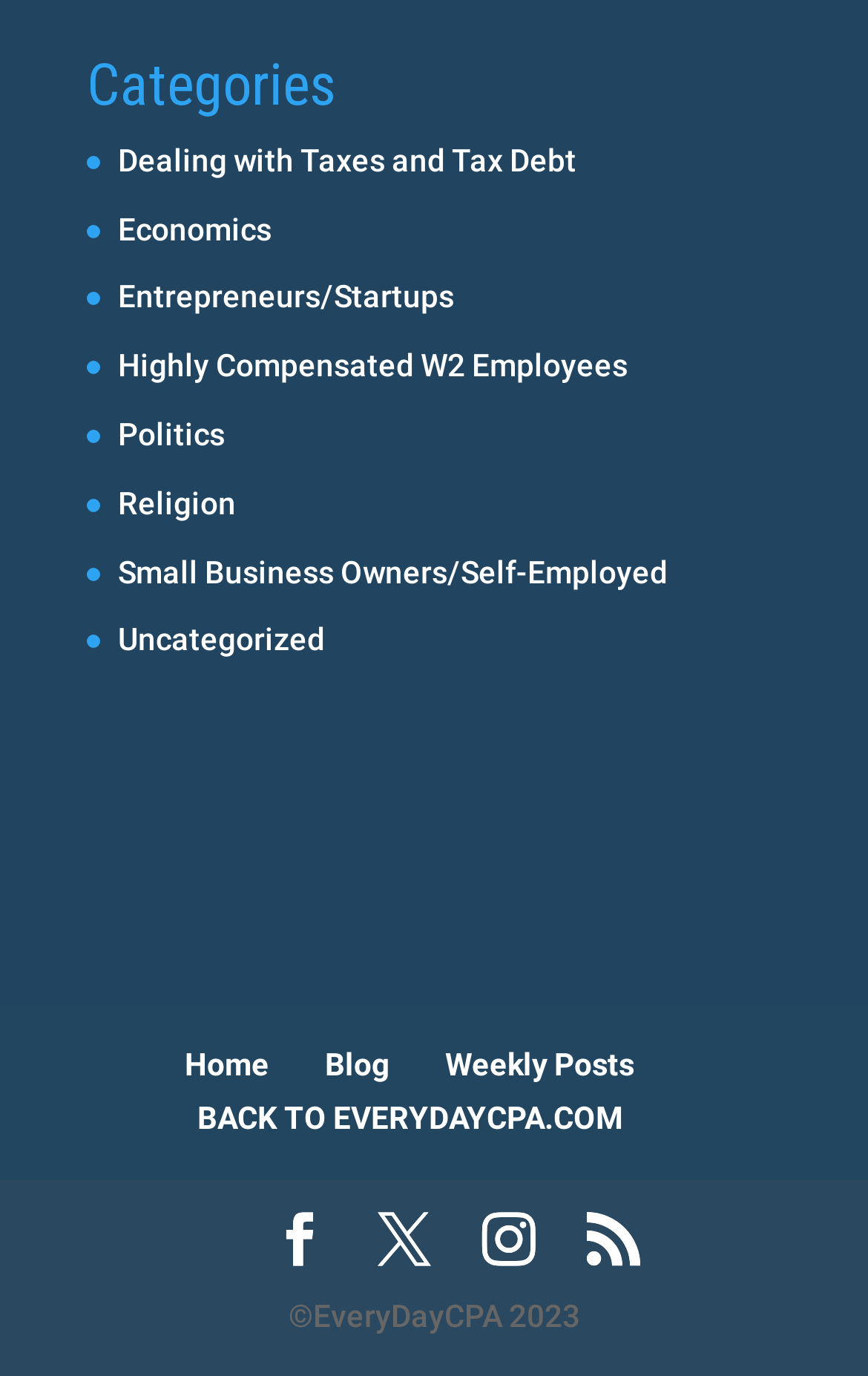What type of icons are used in the social media links?
From the image, respond using a single word or phrase.

Unicode icons